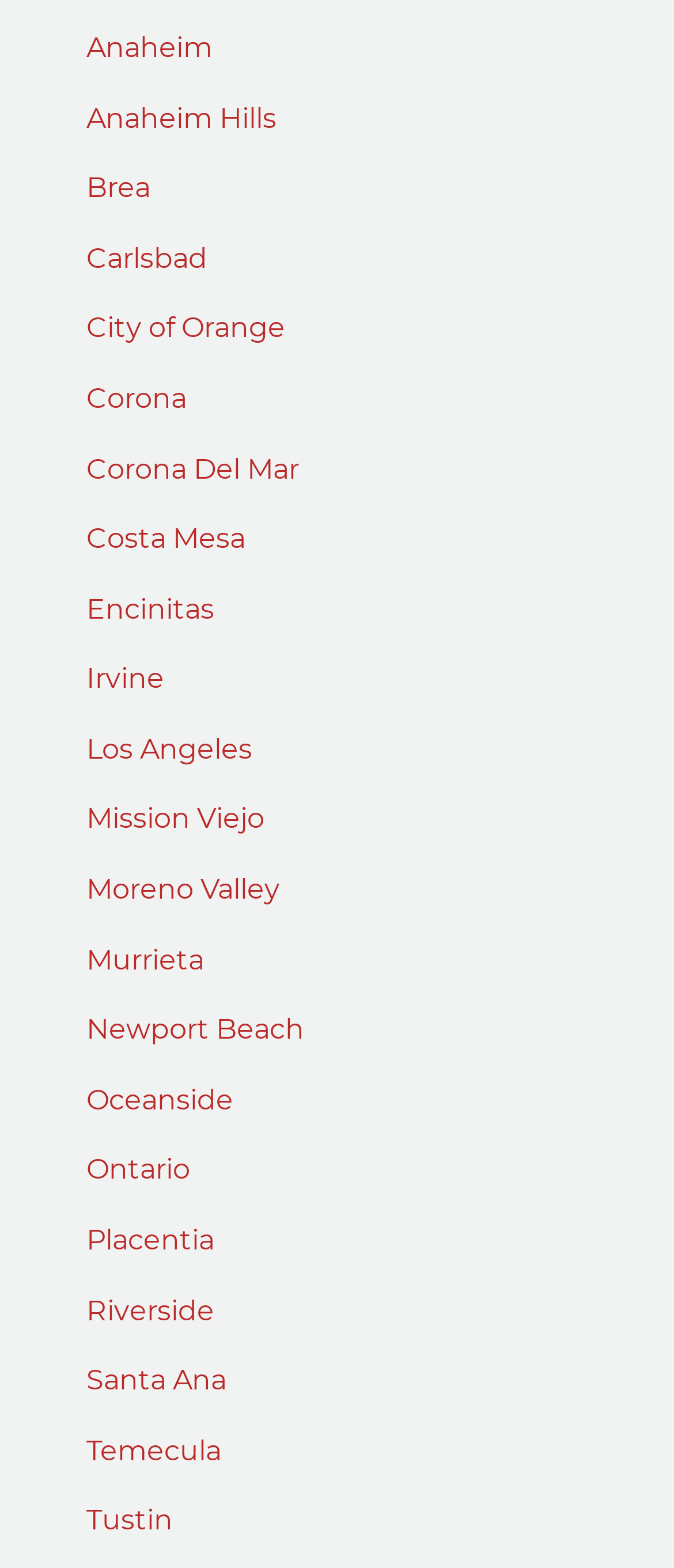Based on the element description Carlsbad, identify the bounding box of the UI element in the given webpage screenshot. The coordinates should be in the format (top-left x, top-left y, bottom-right x, bottom-right y) and must be between 0 and 1.

[0.128, 0.154, 0.308, 0.175]